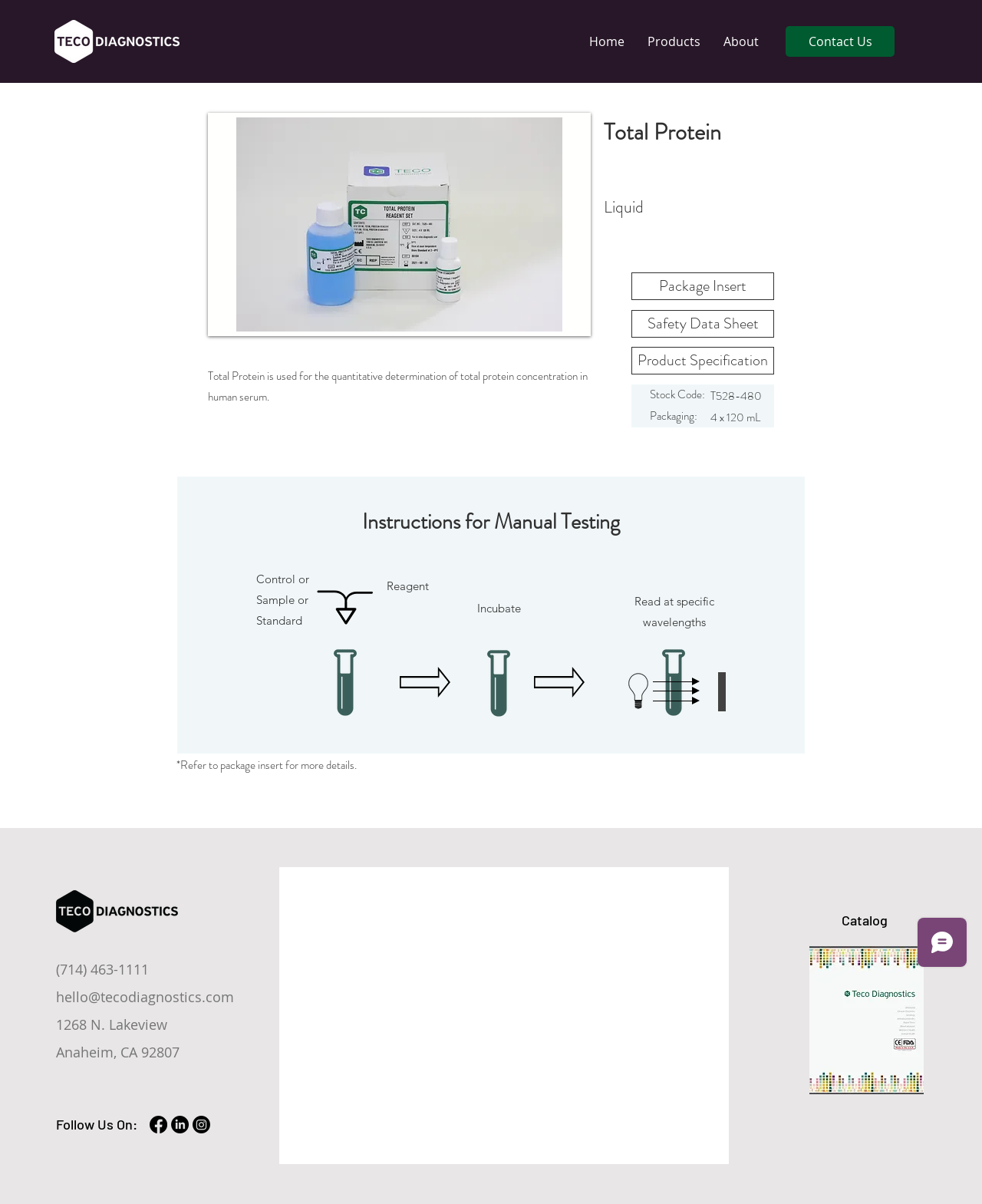Please provide a detailed answer to the question below based on the screenshot: 
What is the product name?

The product name is Total Protein, which is mentioned in the heading 'Total Protein' on the webpage.